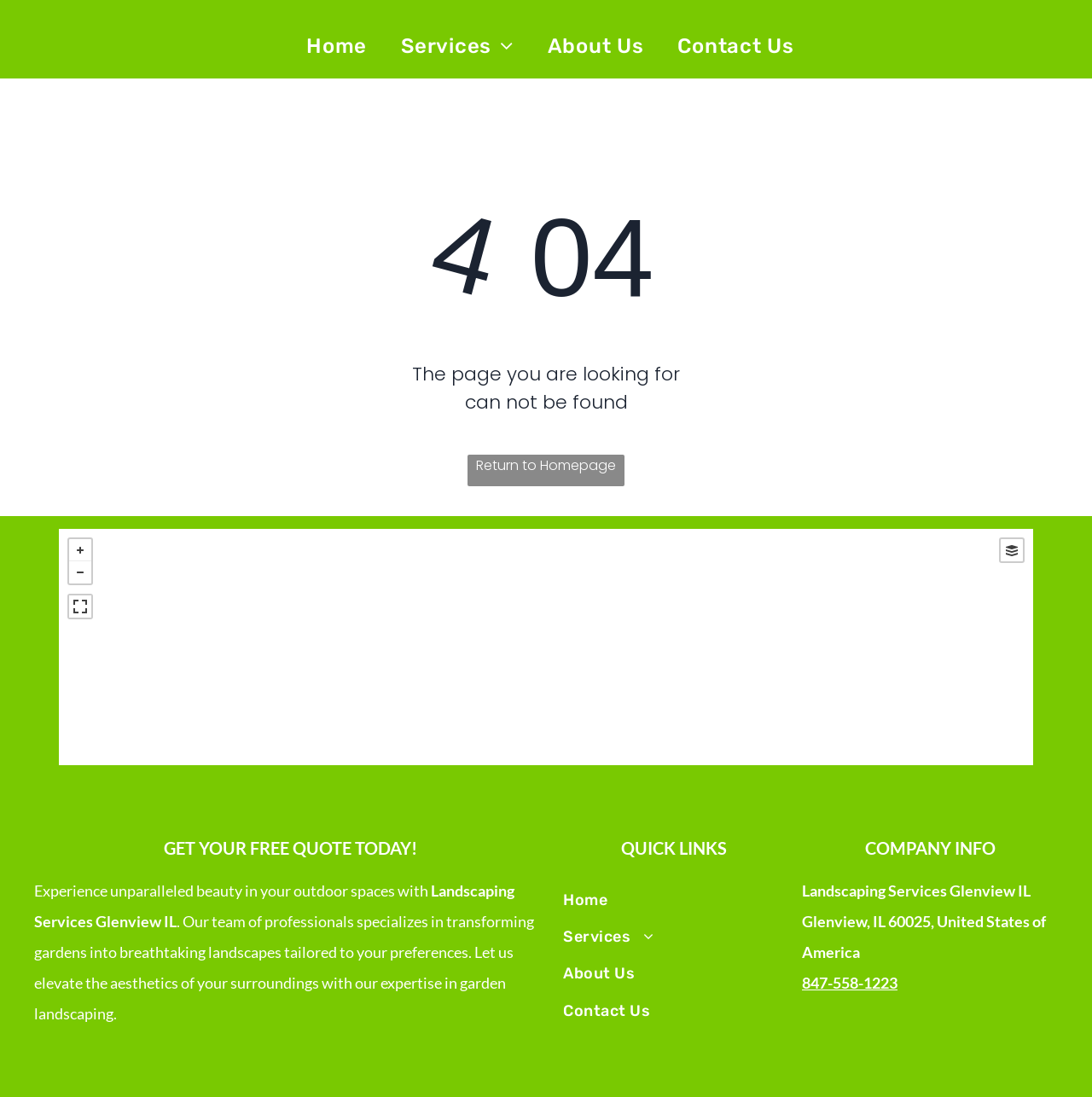Identify the bounding box for the described UI element: "+-close Map Satellite".

[0.054, 0.482, 0.946, 0.698]